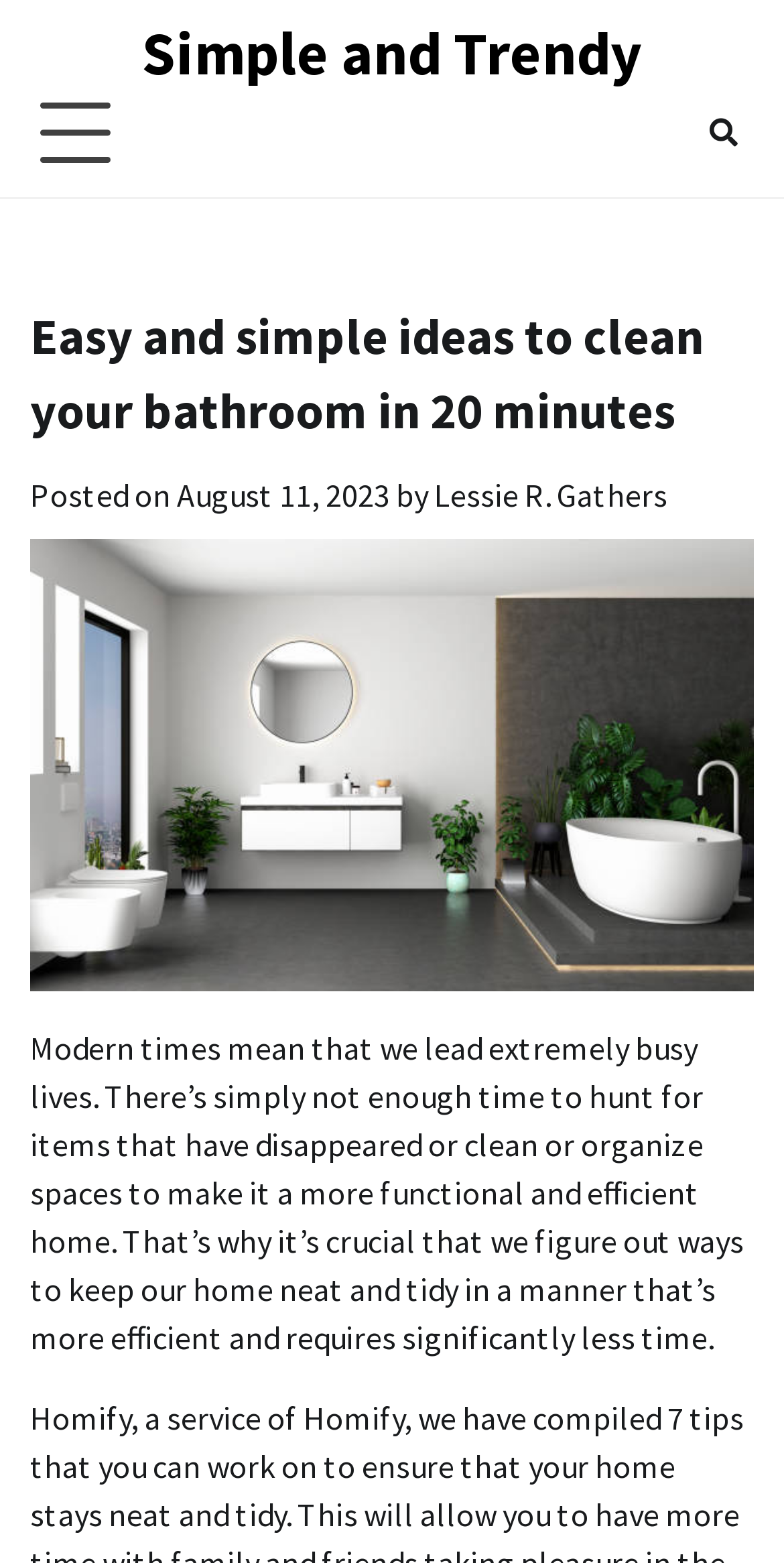Find and provide the bounding box coordinates for the UI element described here: "Simple and Trendy". The coordinates should be given as four float numbers between 0 and 1: [left, top, right, bottom].

[0.181, 0.009, 0.819, 0.058]